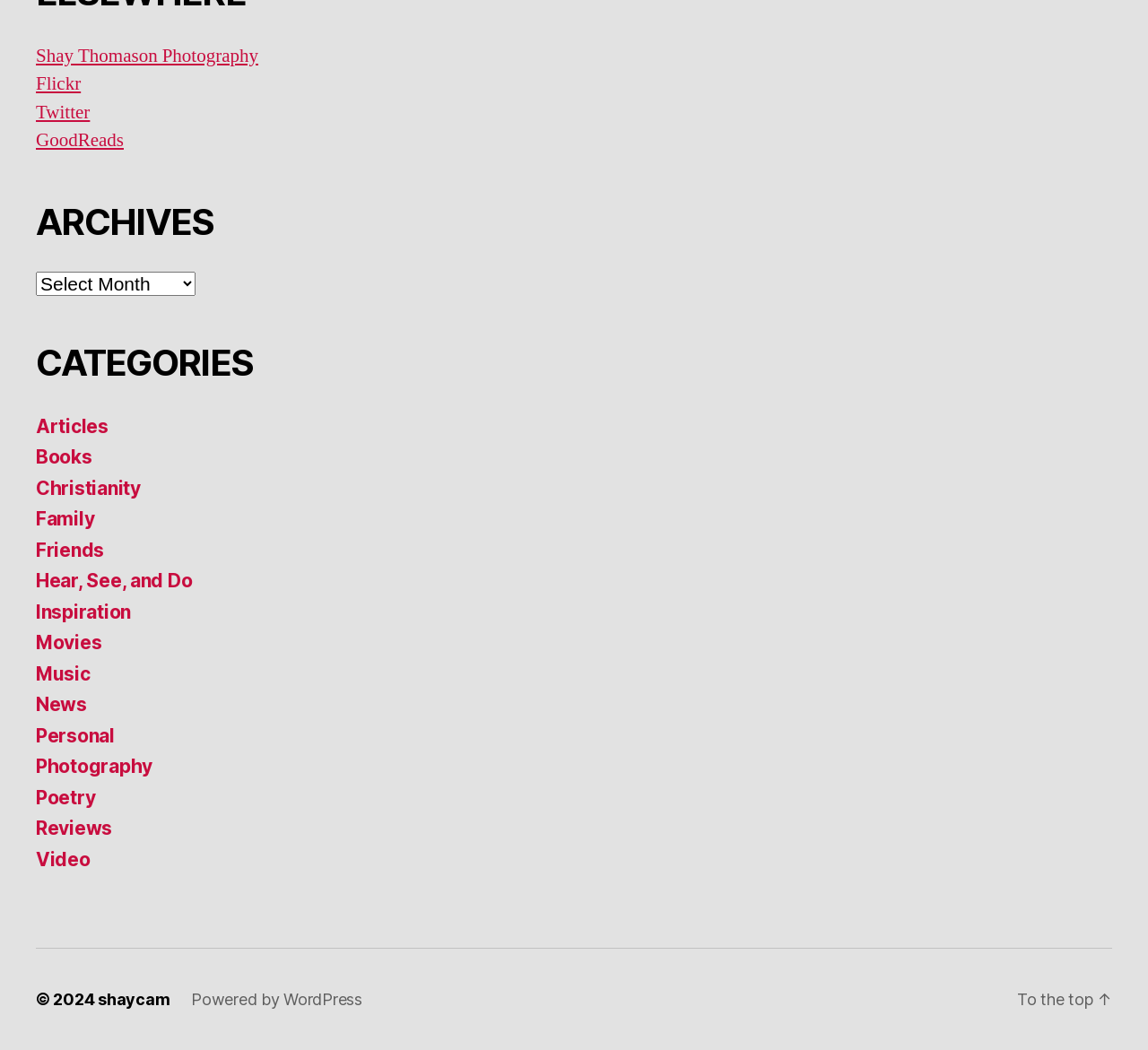What is the name of the photographer?
We need a detailed and exhaustive answer to the question. Please elaborate.

The name of the photographer can be found in the top-left corner of the webpage, where it says 'Shay Thomason Photography'.